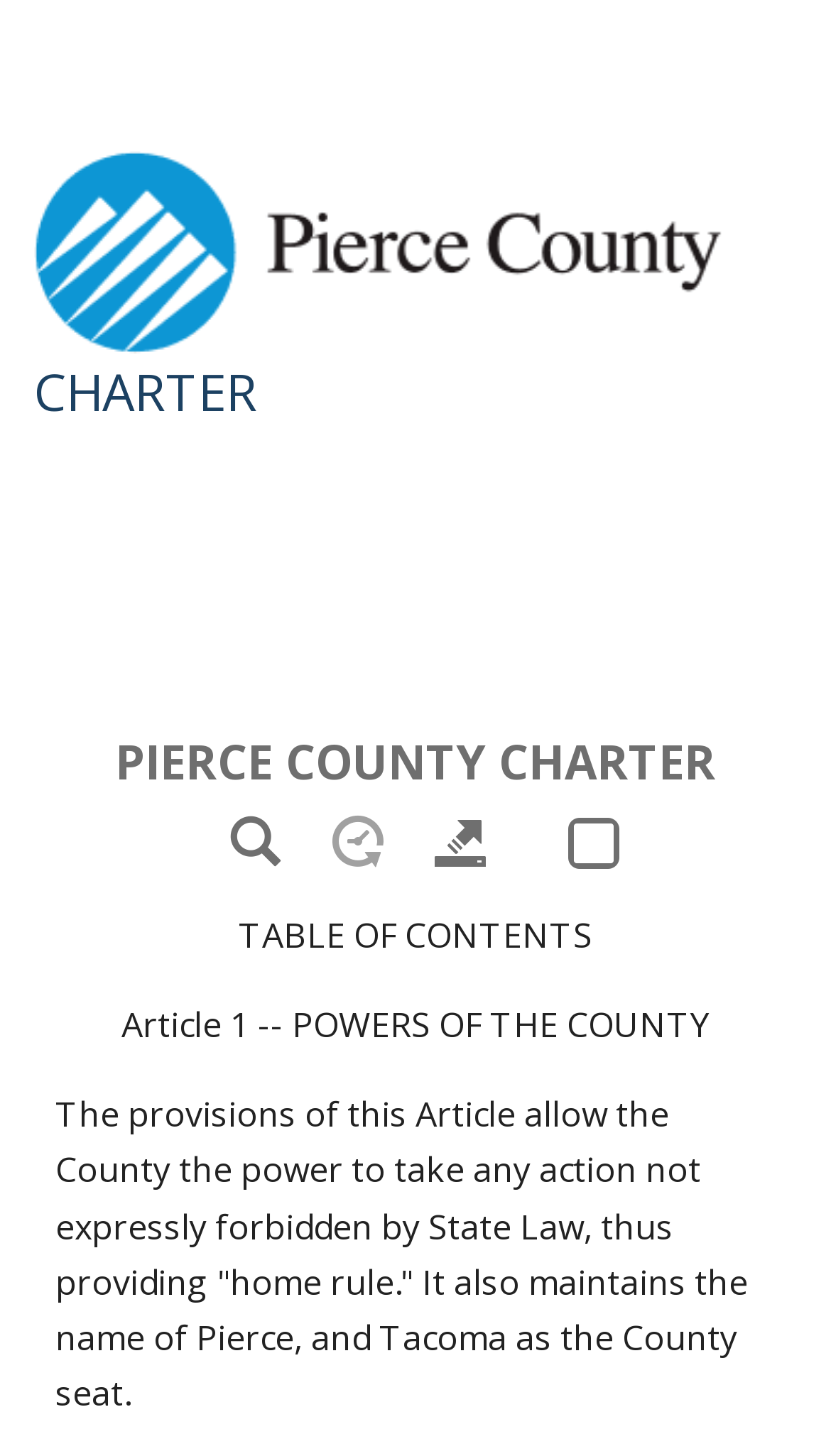Given the description "Home", determine the bounding box of the corresponding UI element.

[0.029, 0.0, 0.203, 0.081]